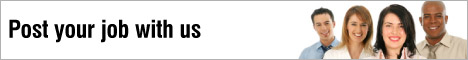What is the goal of the recruitment process on the website?
Look at the screenshot and provide an in-depth answer.

The section of the website aims to facilitate the recruitment process, making it easy for organizations to find suitable candidates, which implies that the ultimate goal is to match the right candidates with the job openings posted on the website.